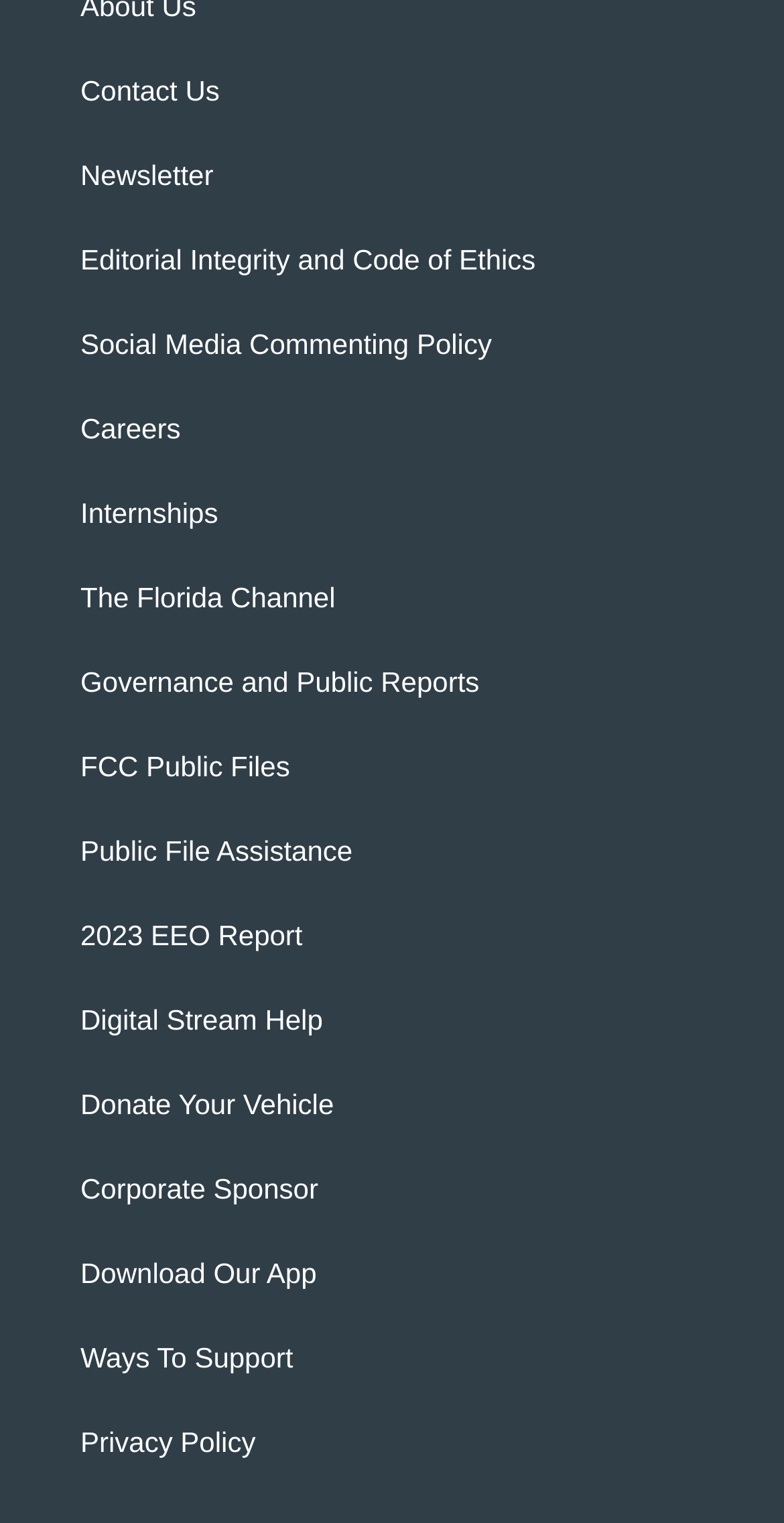Please answer the following question using a single word or phrase: 
What is the first link on the webpage?

Contact Us